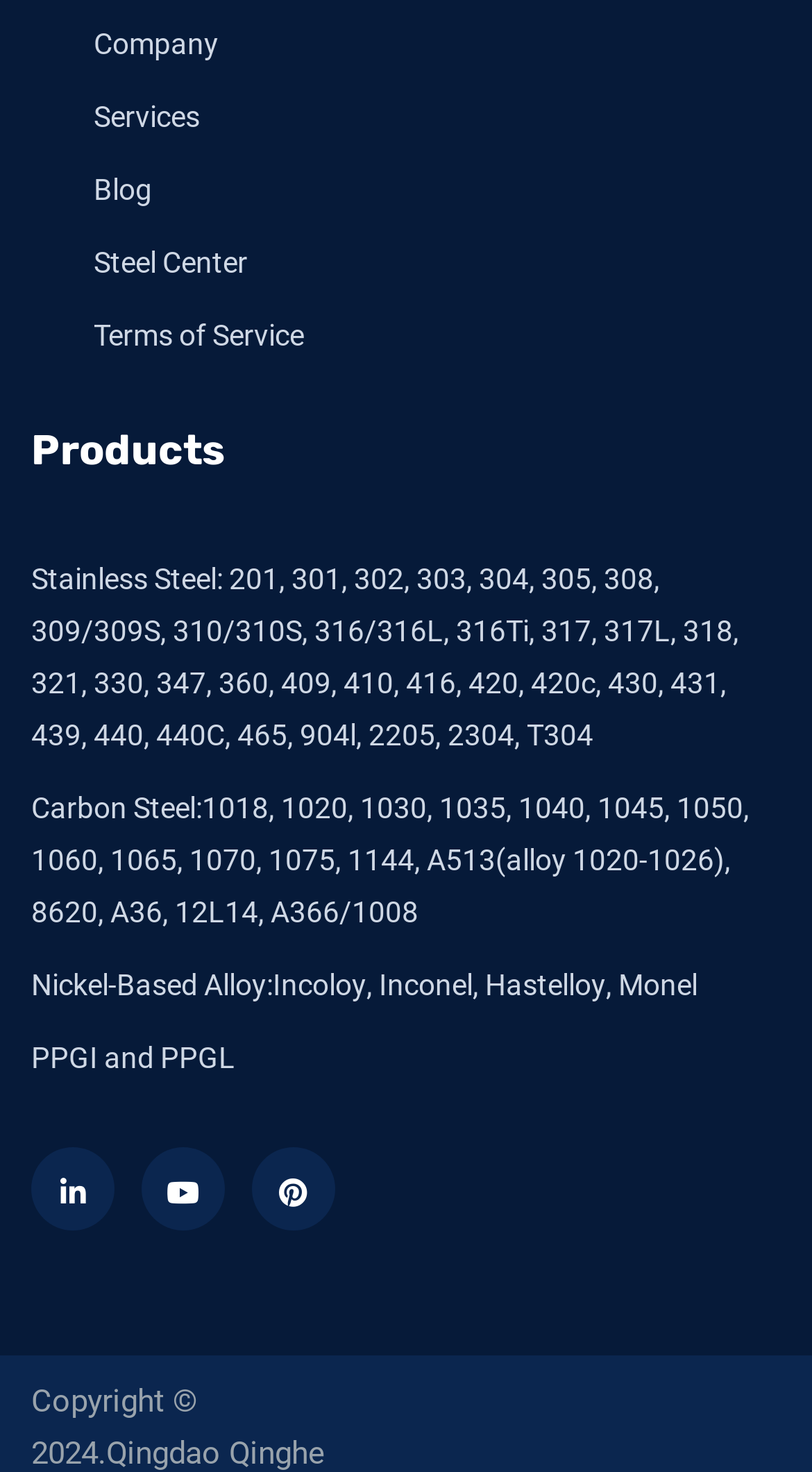Locate the bounding box coordinates of the clickable region to complete the following instruction: "Check Horizons newsletter."

None